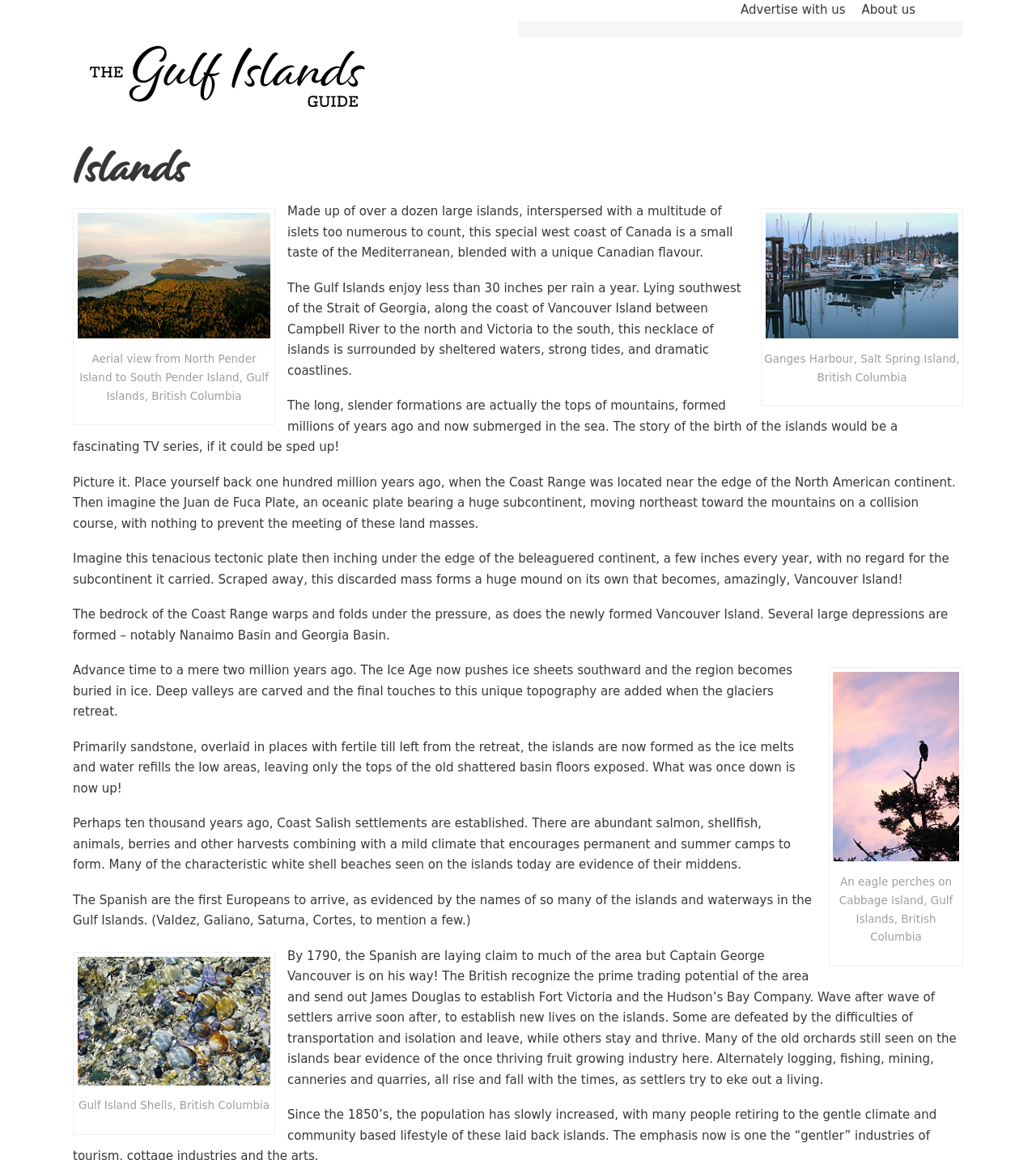Describe every aspect of the webpage comprehensively.

This webpage is about the Gulf Islands, a special region on the west coast of Canada. At the top, there are three links: "Advertise with us", "About us", and "GIG Staging", which is accompanied by a small image. Below these links, there is a large heading that reads "Islands".

On the left side of the page, there is a figure with an aerial view image of North Pender Island to South Pender Island, accompanied by a caption. On the right side, there is another figure with an image of Ganges Harbour, Salt Spring Island, also accompanied by a caption.

In the middle of the page, there are several blocks of text that describe the Gulf Islands. The first block of text introduces the region, stating that it is made up of over a dozen large islands and numerous islets. The second block of text describes the climate and geography of the islands, mentioning that they enjoy less than 30 inches of rain per year and have dramatic coastlines.

The following blocks of text tell the story of the formation of the islands, describing how they were formed millions of years ago through the movement of tectonic plates and the formation of mountains. The text also explains how the islands were shaped by the Ice Age and how they were eventually formed as the ice melted and water refilled the low areas.

Below these blocks of text, there are several figures with images, including an eagle perched on Cabbage Island, and an image of Gulf Island Shells. These figures are accompanied by captions.

The remaining blocks of text describe the history of human settlement on the islands, including the establishment of Coast Salish settlements, the arrival of the Spanish, and the eventual establishment of Fort Victoria and the Hudson's Bay Company by the British. The text also mentions the various industries that have risen and fallen on the islands, including fruit growing, logging, fishing, mining, canneries, and quarries.

Overall, the webpage provides a detailed description of the Gulf Islands, including their geography, history, and human settlement.